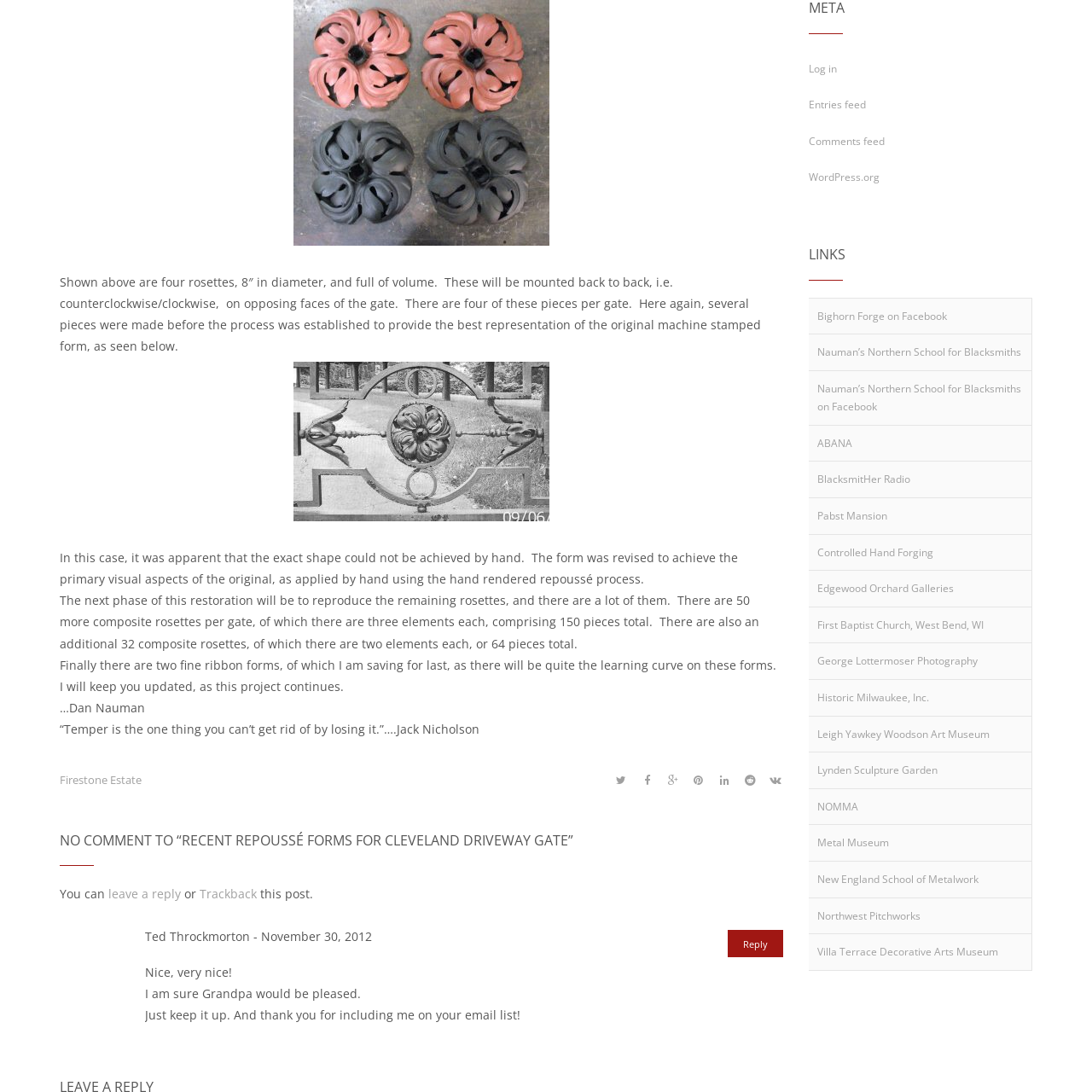Refer to the screenshot and give an in-depth answer to this question: How many composite rosettes are there per gate?

According to the text, 'There are 50 more composite rosettes per gate, of which there are three elements each, comprising 150 pieces total.' This indicates that there are 50 composite rosettes per gate.